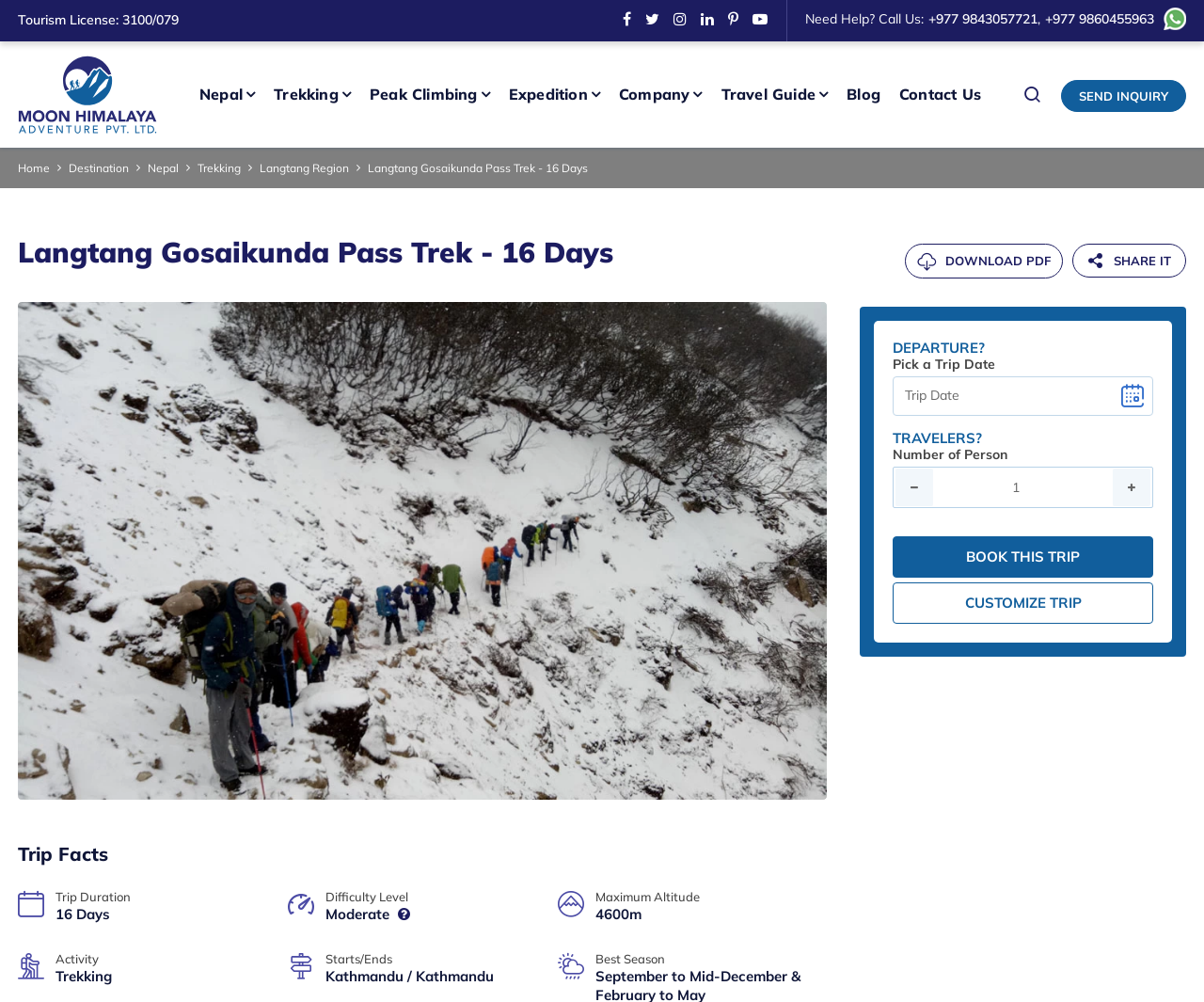Identify the bounding box coordinates for the region of the element that should be clicked to carry out the instruction: "Call the phone number". The bounding box coordinates should be four float numbers between 0 and 1, i.e., [left, top, right, bottom].

[0.767, 0.01, 0.862, 0.027]